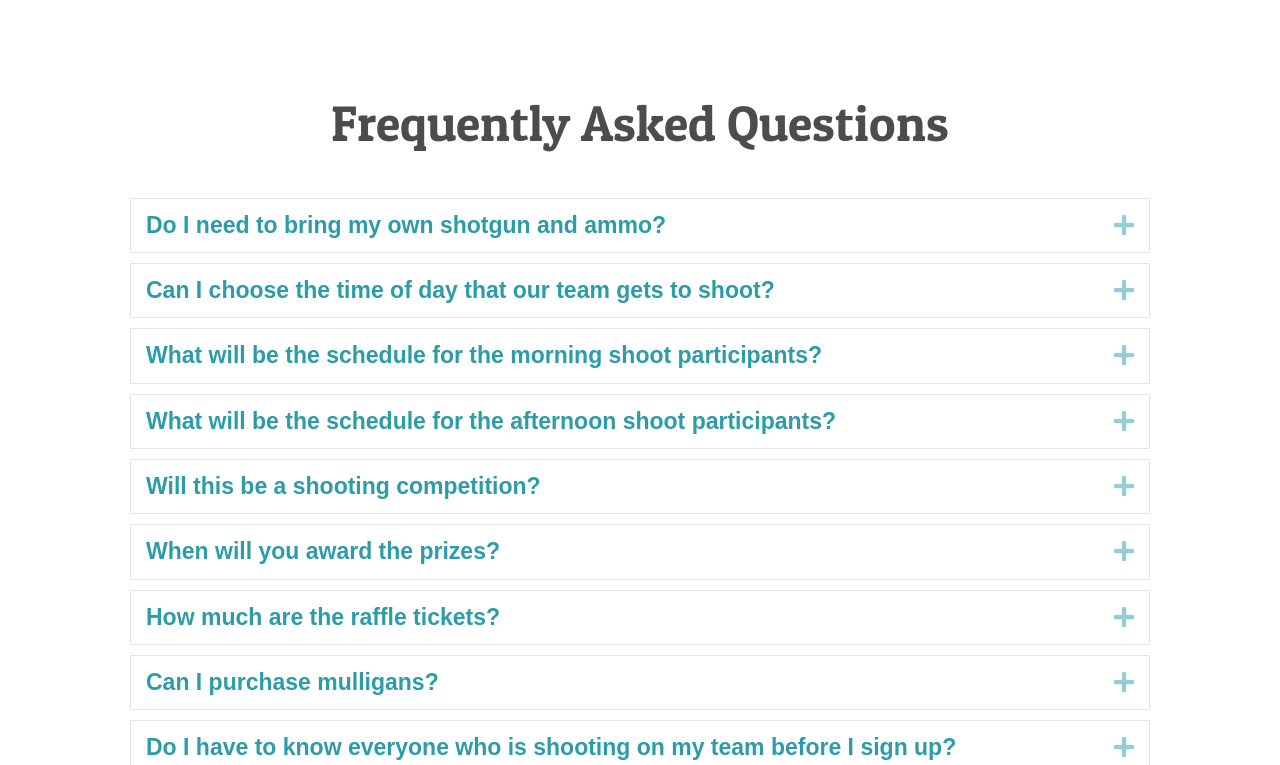What is the purpose of the raffle tickets?
Please ensure your answer is as detailed and informative as possible.

The webpage mentions 'How much are the raffle tickets?' but does not provide information on the purpose of the raffle tickets.